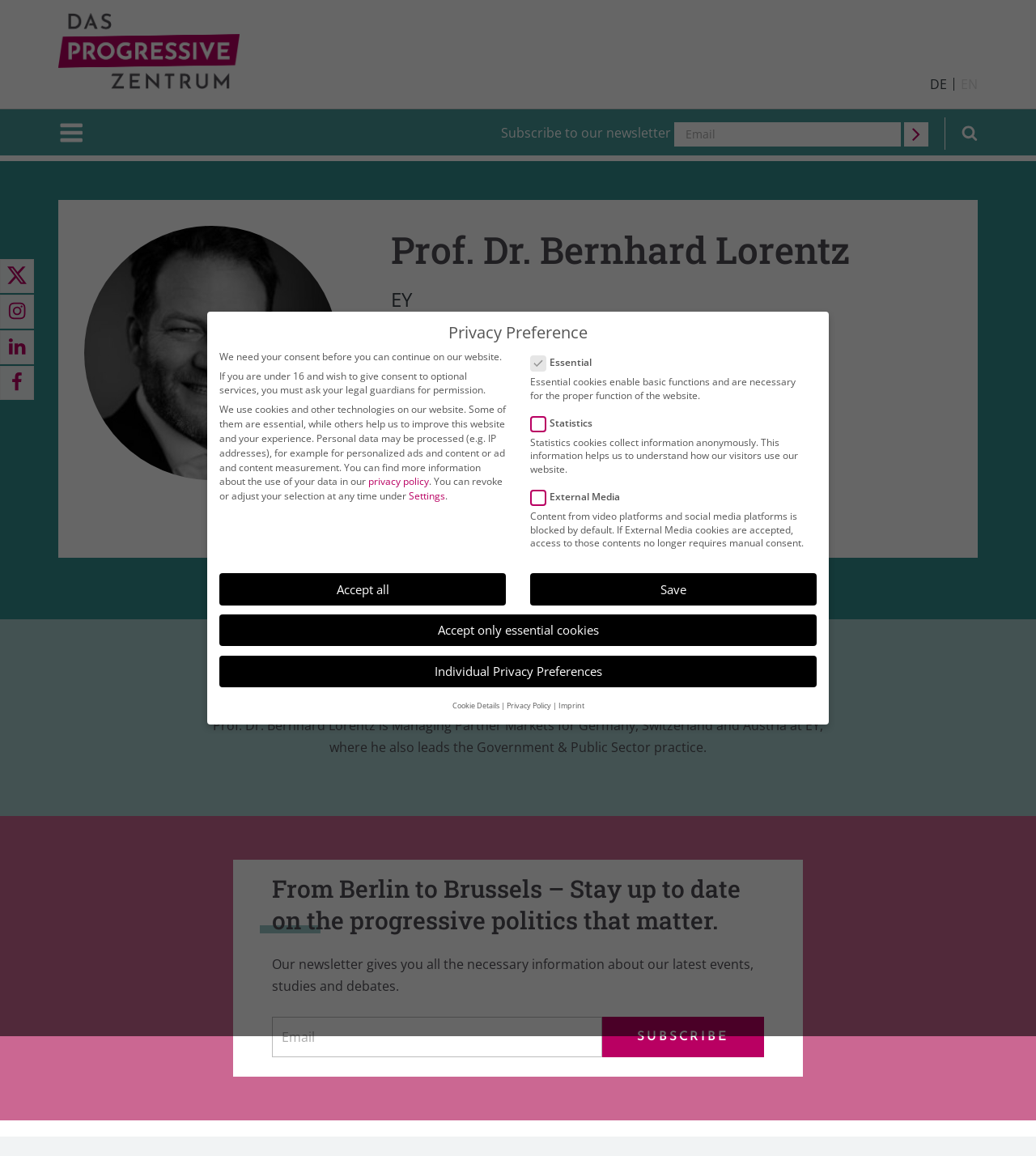Determine the coordinates of the bounding box that should be clicked to complete the instruction: "Click on the Das Progressive Zentrum link". The coordinates should be represented by four float numbers between 0 and 1: [left, top, right, bottom].

[0.056, 0.011, 0.231, 0.083]